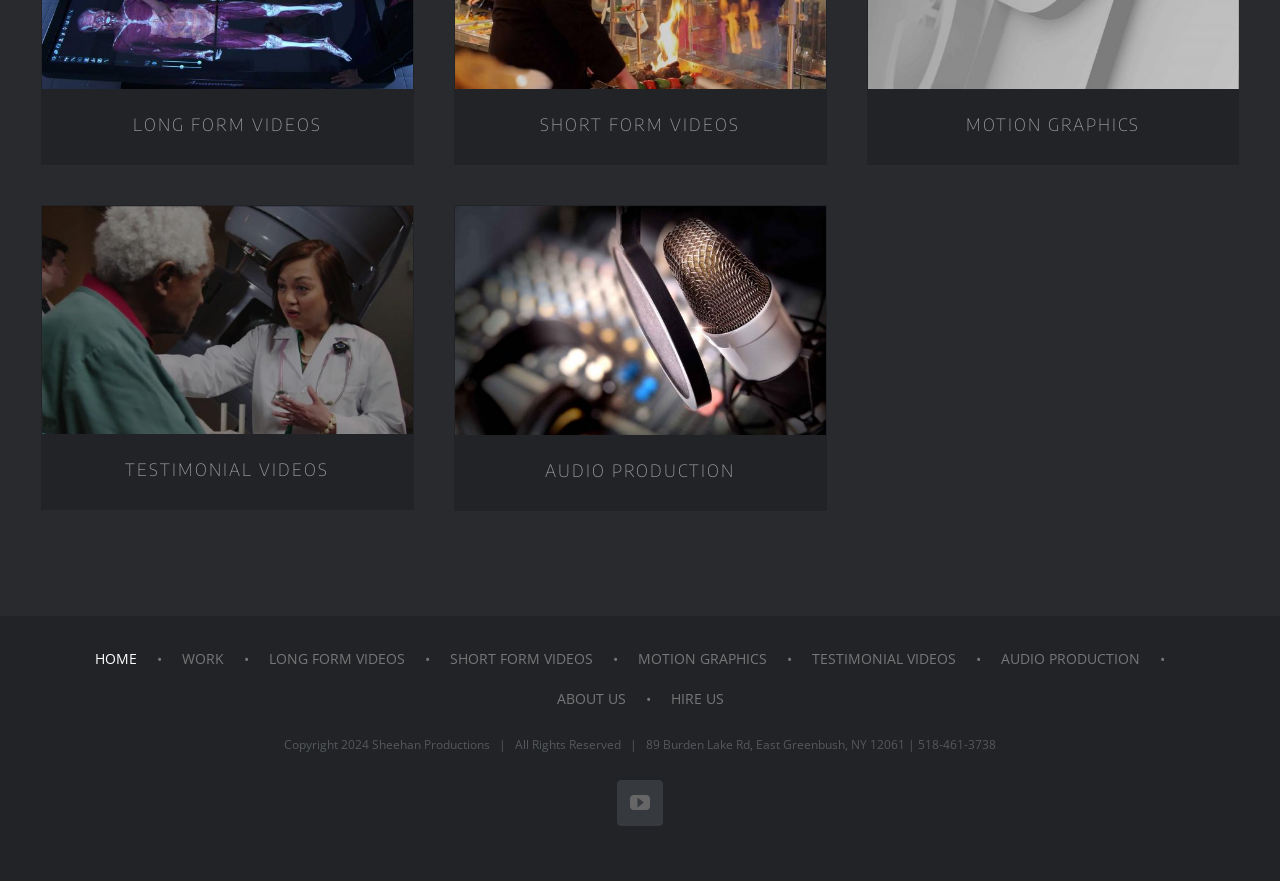Can you pinpoint the bounding box coordinates for the clickable element required for this instruction: "Explore AUDIO PRODUCTION"? The coordinates should be four float numbers between 0 and 1, i.e., [left, top, right, bottom].

[0.426, 0.521, 0.574, 0.546]